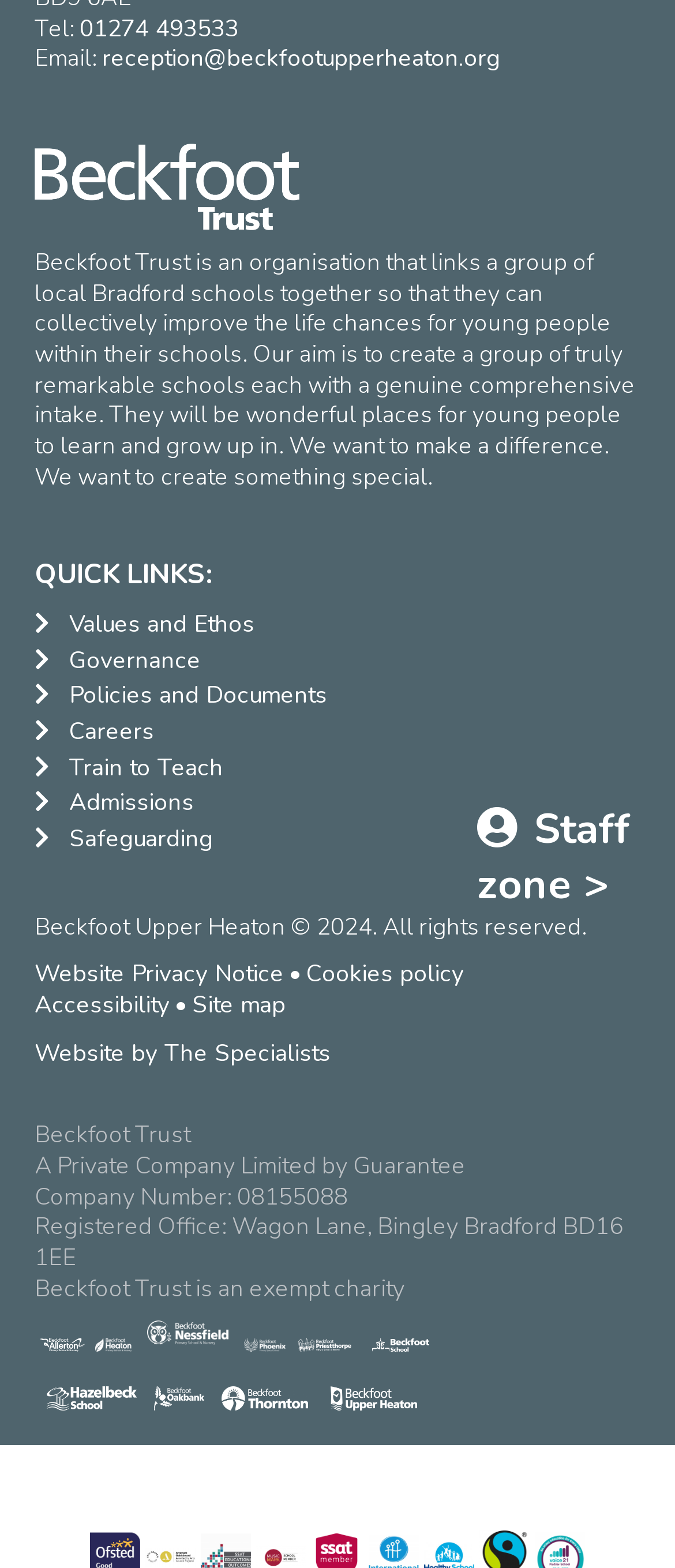Determine the bounding box coordinates of the target area to click to execute the following instruction: "View the 'Website Privacy Notice'."

[0.051, 0.611, 0.421, 0.632]